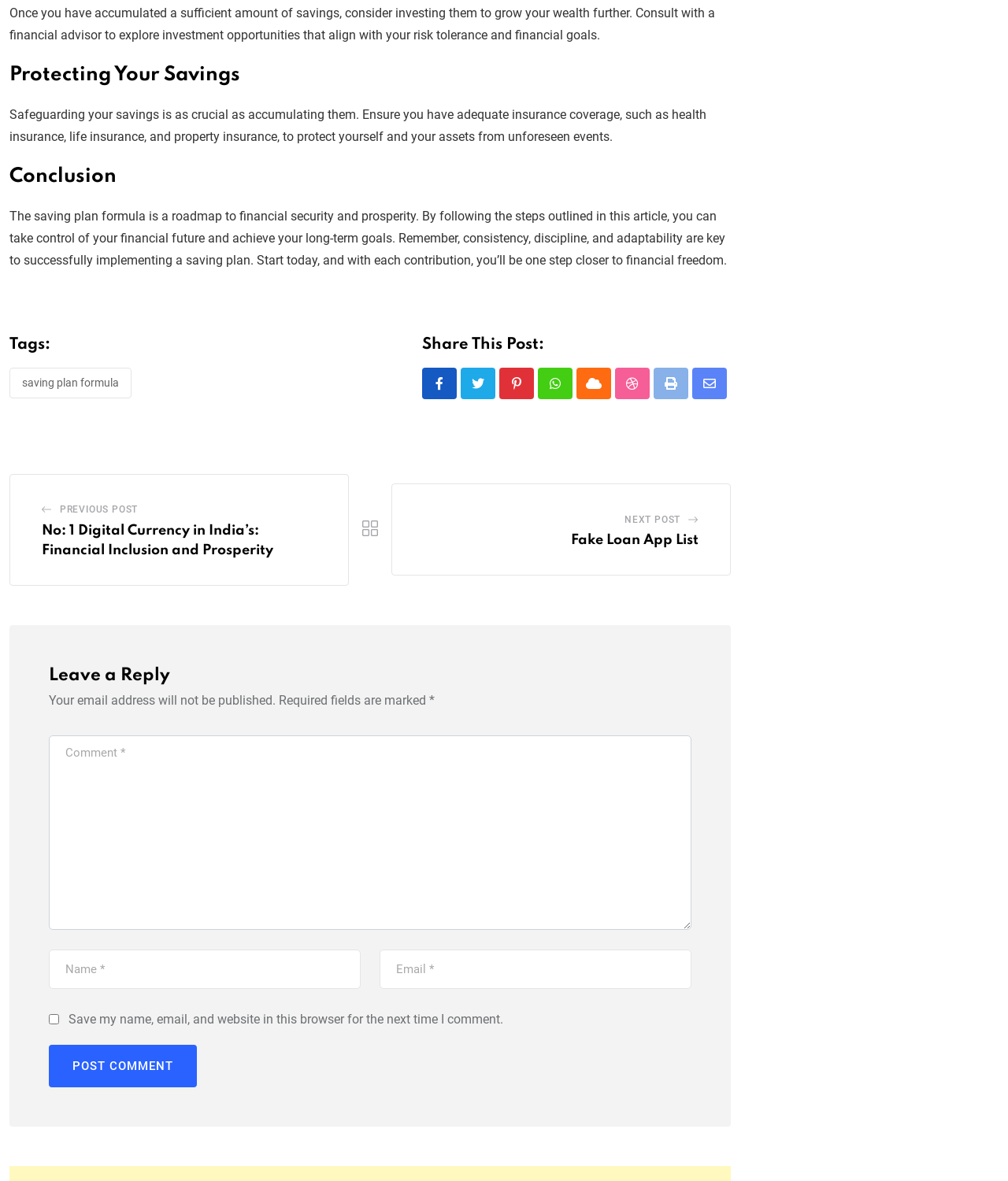Could you find the bounding box coordinates of the clickable area to complete this instruction: "Click on the 'saving plan formula' link"?

[0.009, 0.311, 0.13, 0.337]